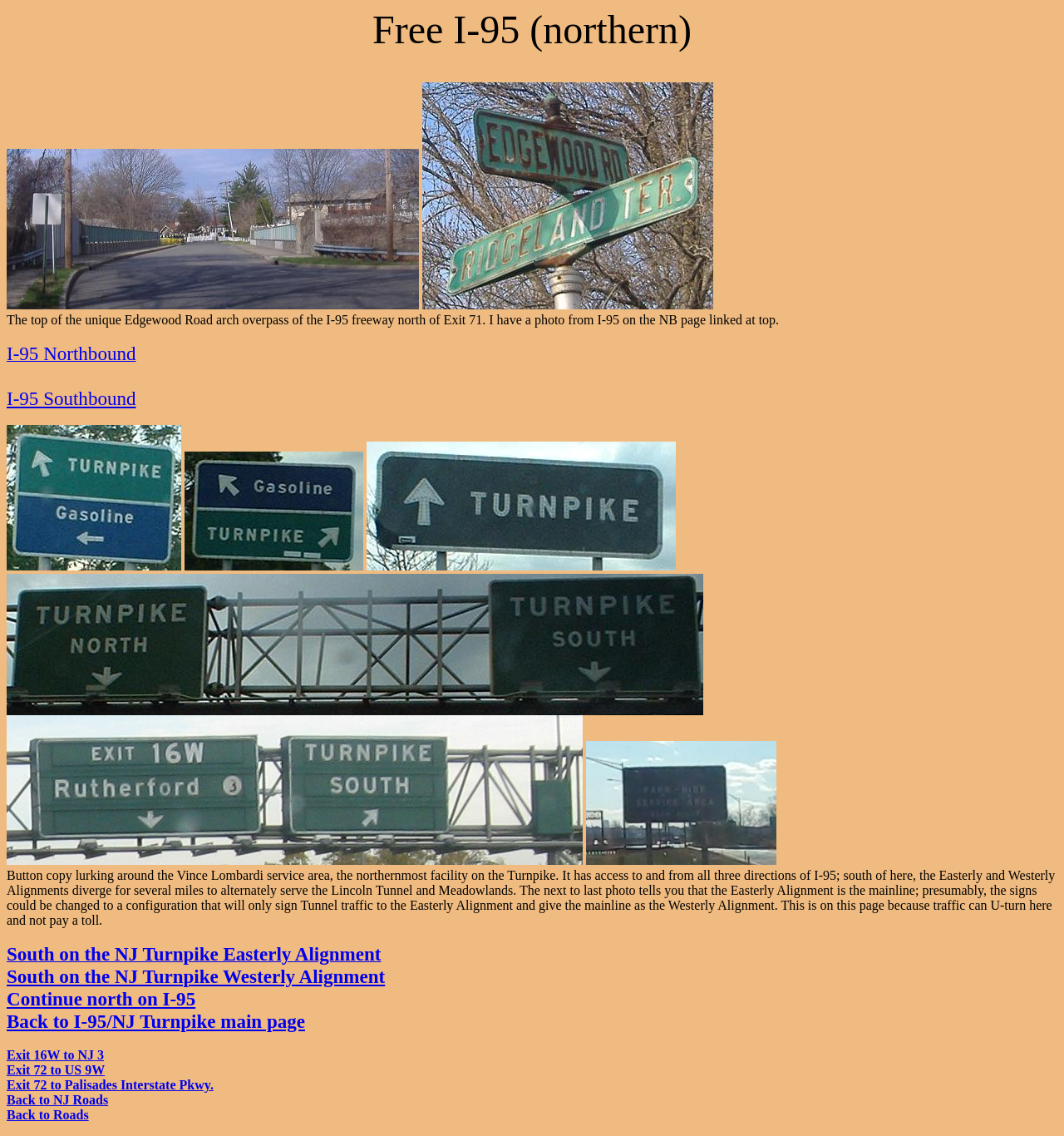What is the direction of I-95 in the top photo? Based on the image, give a response in one word or a short phrase.

Northbound